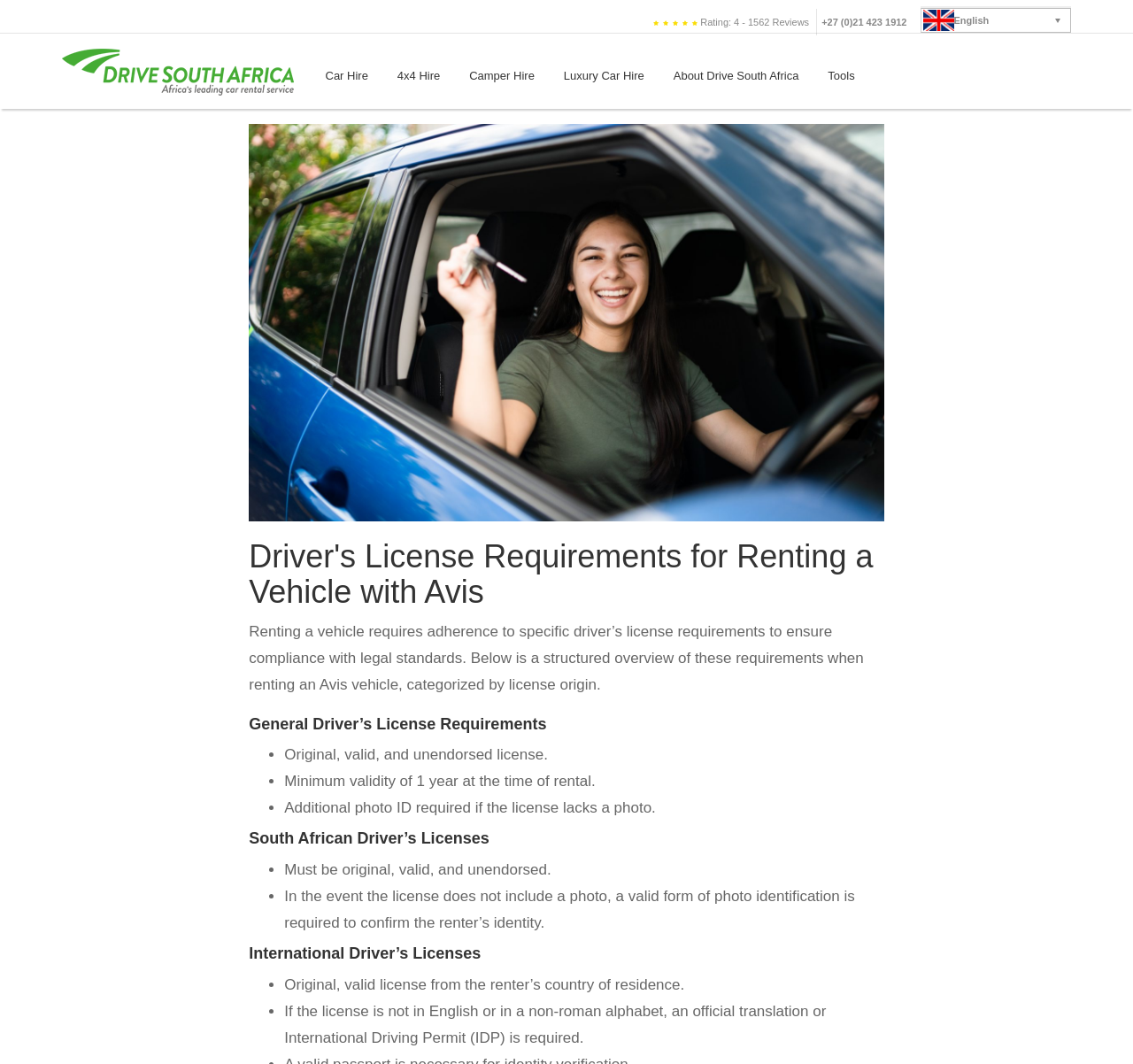Locate the bounding box coordinates of the element I should click to achieve the following instruction: "Learn about general driver's license requirements".

[0.22, 0.673, 0.78, 0.689]